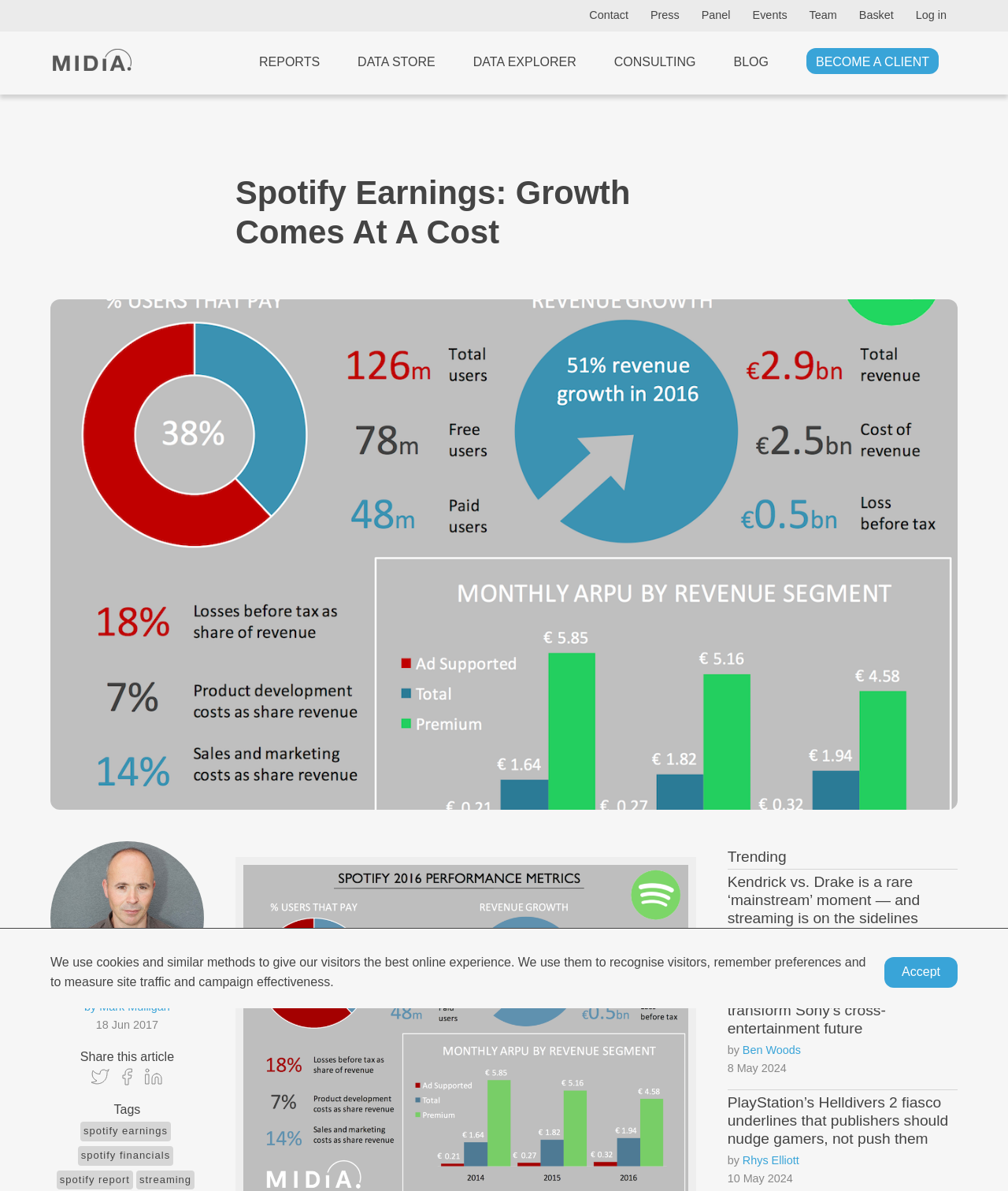Please respond to the question using a single word or phrase:
What is the title of the first article in the 'Trending' section?

Kendrick vs. Drake is a rare ‘mainstream’ moment — and streaming is on the sidelines